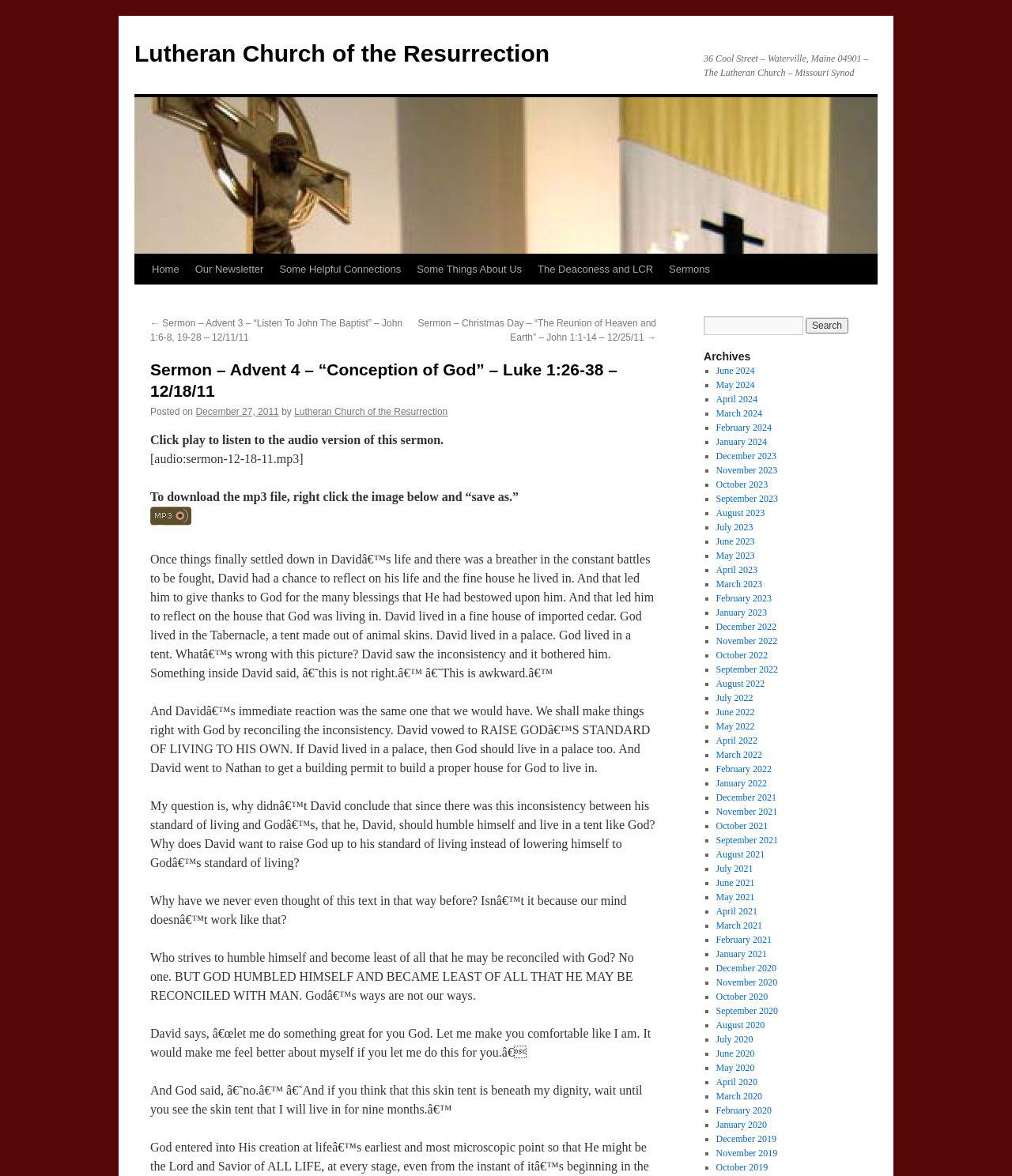Provide a single word or phrase to answer the given question: 
What is the address of Lutheran Church of the Resurrection?

36 Cool Street – Waterville, Maine 04901